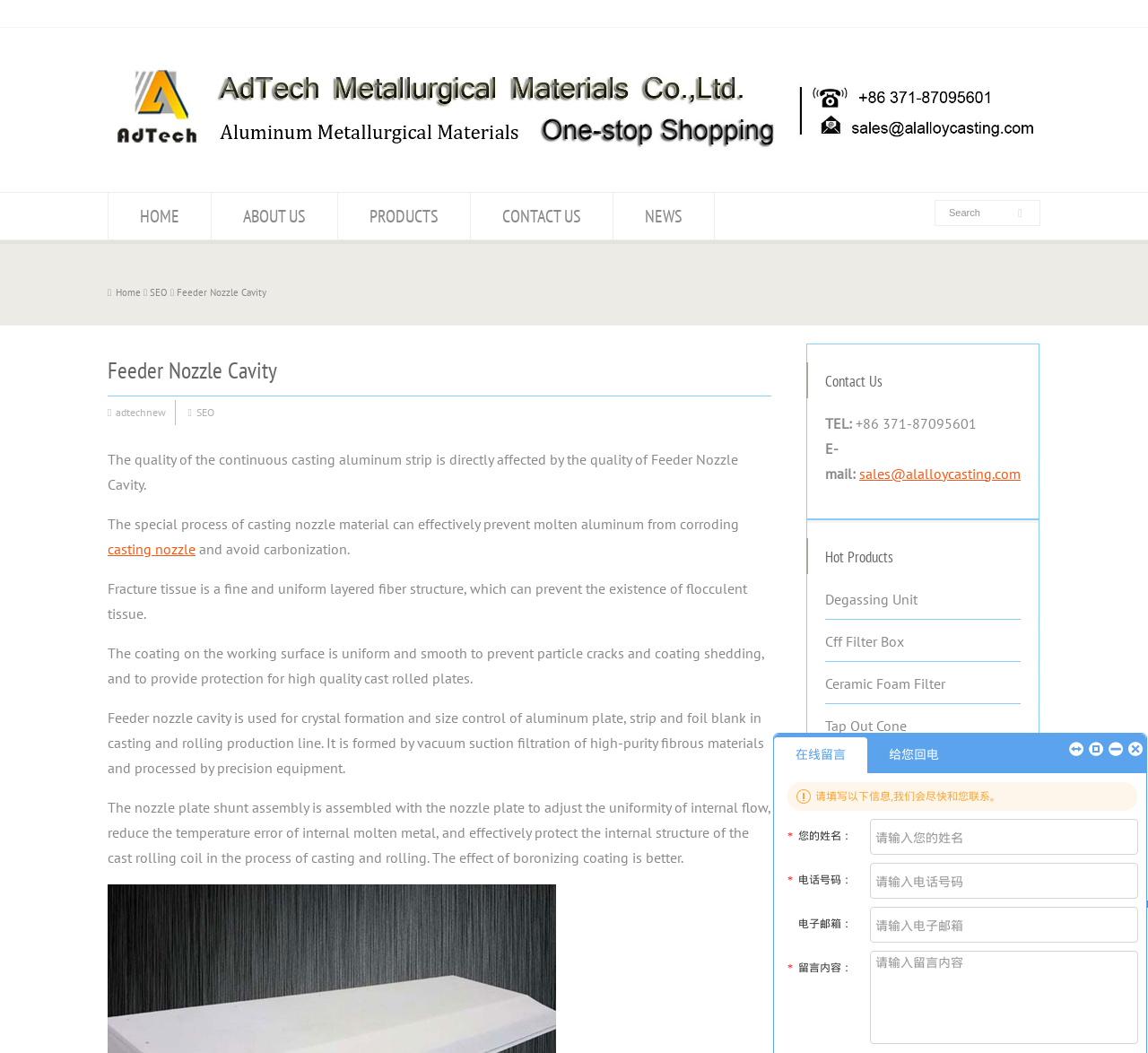How many links are in the top navigation menu?
Answer the question in as much detail as possible.

I counted the number of links in the top navigation menu, and there are 5 links, including 'HOME', 'ABOUT US', 'PRODUCTS', 'CONTACT US', and 'NEWS'.